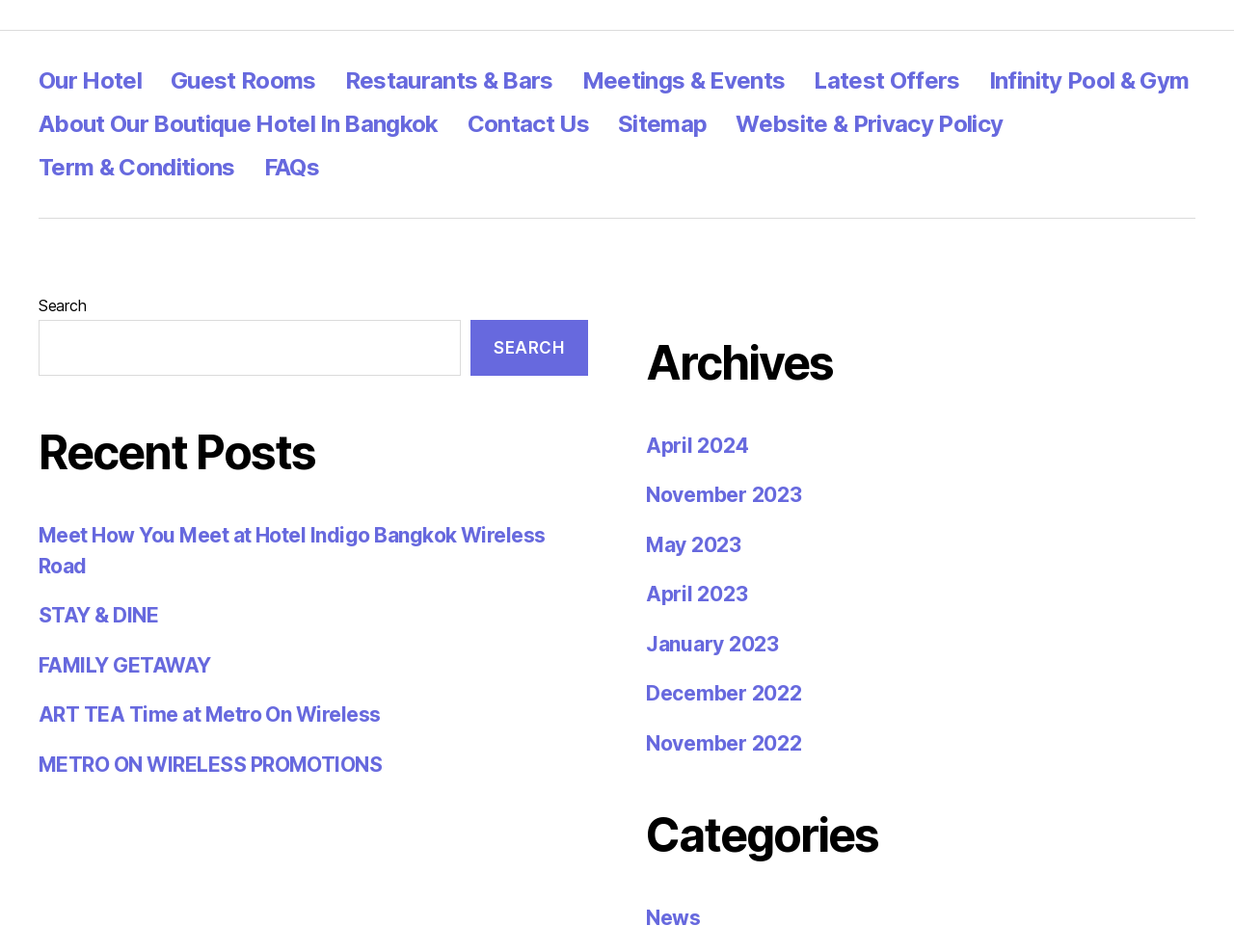Please provide a comprehensive response to the question based on the details in the image: What is the name of the hotel?

The name of the hotel can be inferred from the link 'About Our Boutique Hotel In Bangkok' in the footer section, which suggests that the hotel's name is Hotel Indigo Bangkok Wireless Road.